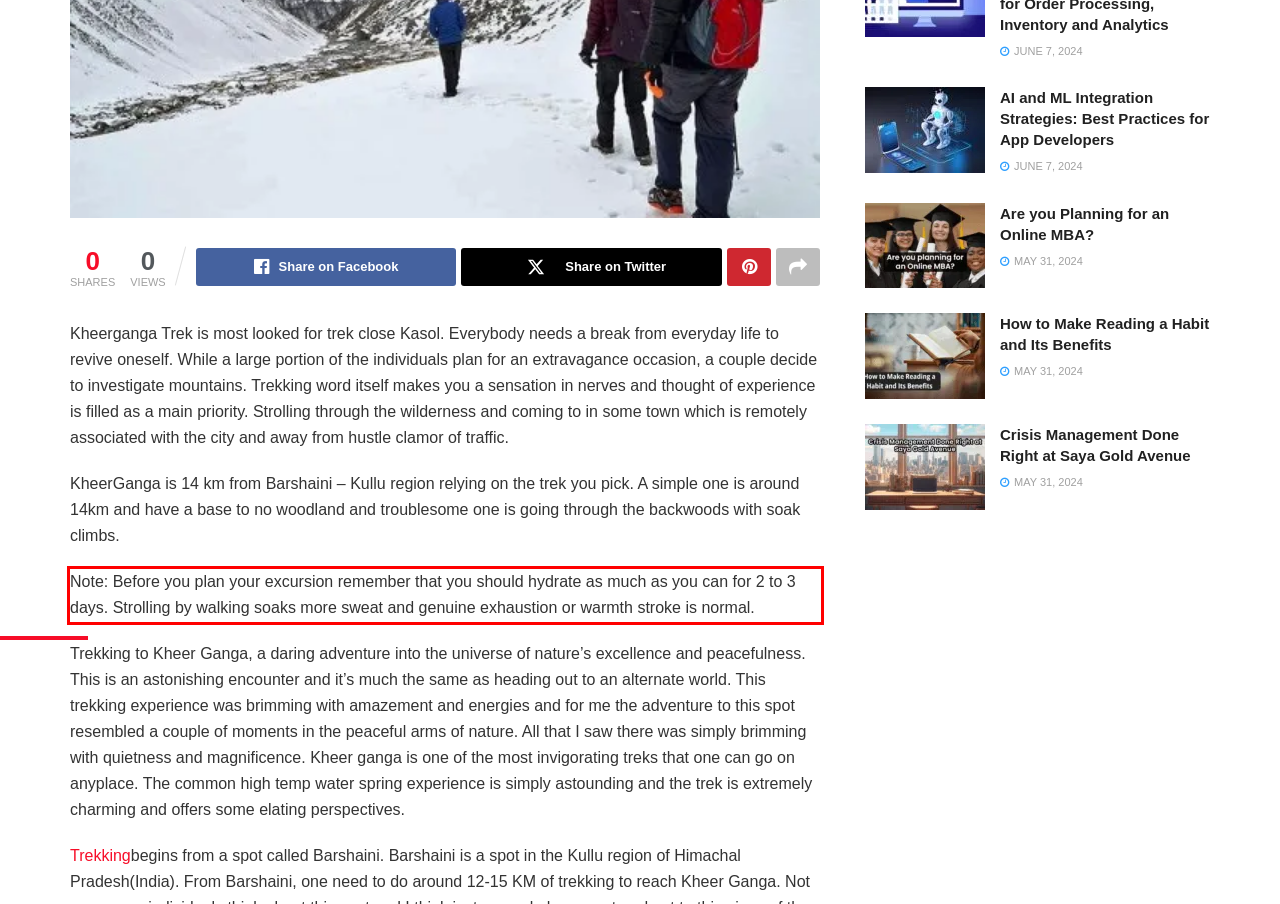Analyze the screenshot of the webpage that features a red bounding box and recognize the text content enclosed within this red bounding box.

Note: Before you plan your excursion remember that you should hydrate as much as you can for 2 to 3 days. Strolling by walking soaks more sweat and genuine exhaustion or warmth stroke is normal.